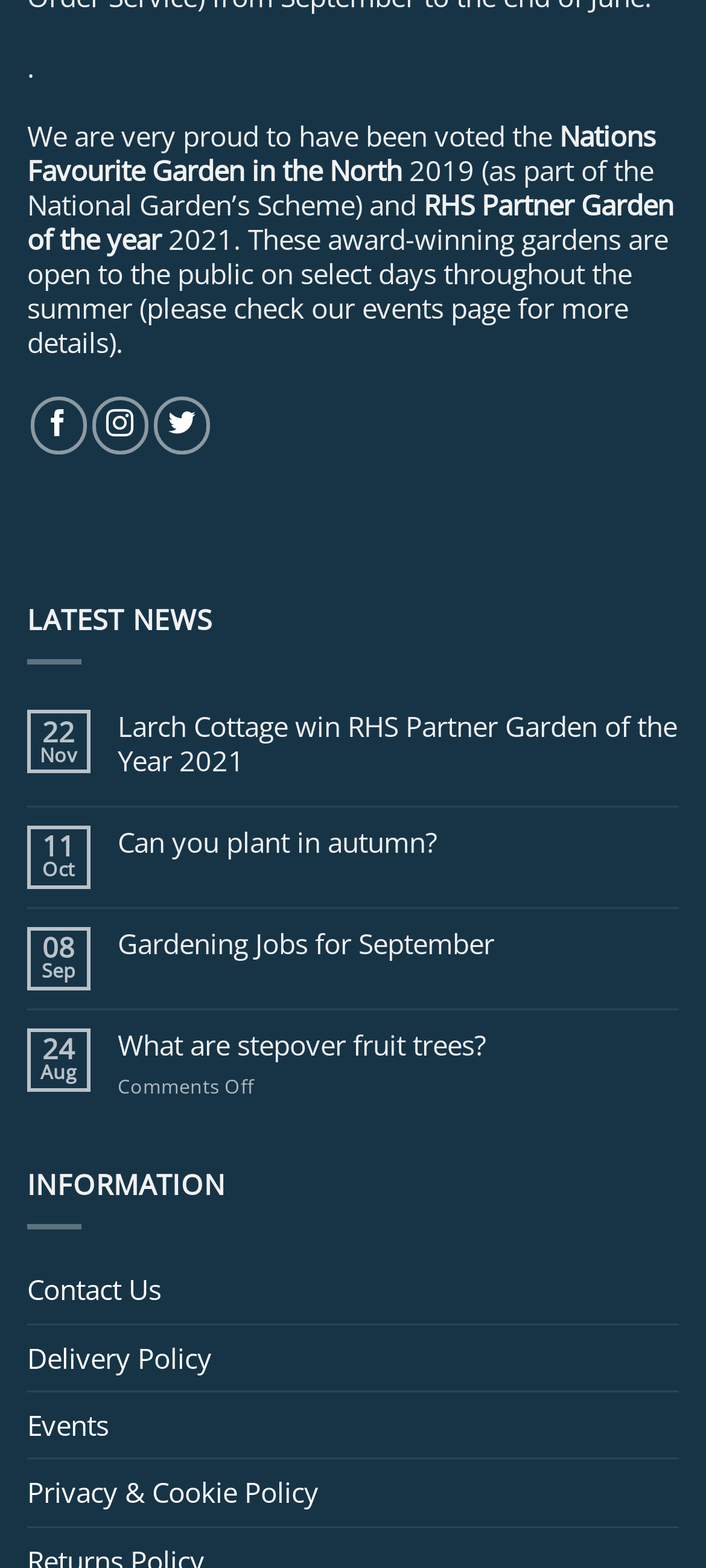What is the section title above the 'Contact Us' link?
Deliver a detailed and extensive answer to the question.

This answer can be obtained by reading the section title 'INFORMATION' which is above the 'Contact Us' link on the webpage.